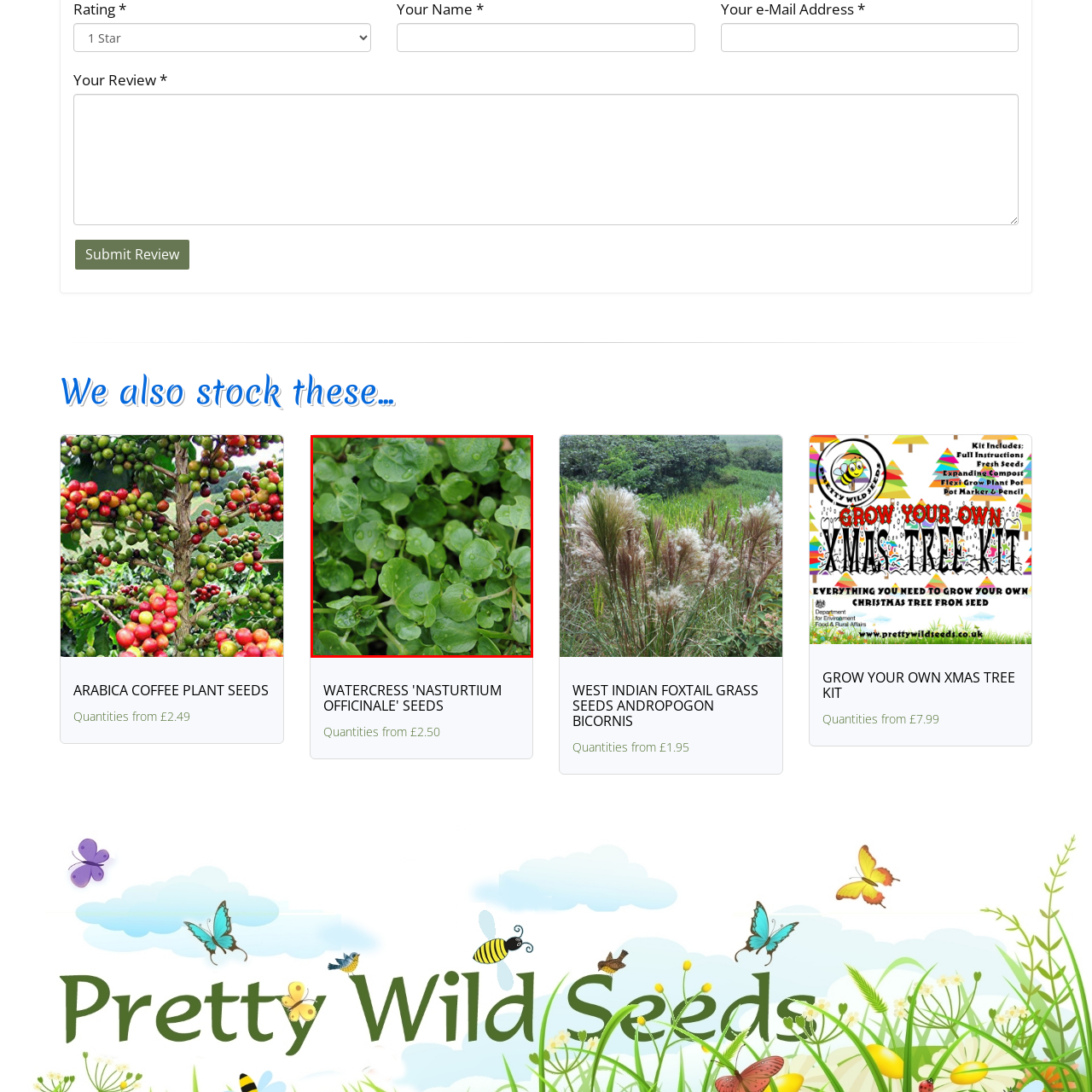Analyze the image encased in the red boundary, What is watercress often celebrated for?
 Respond using a single word or phrase.

Culinary uses and nutritional benefits